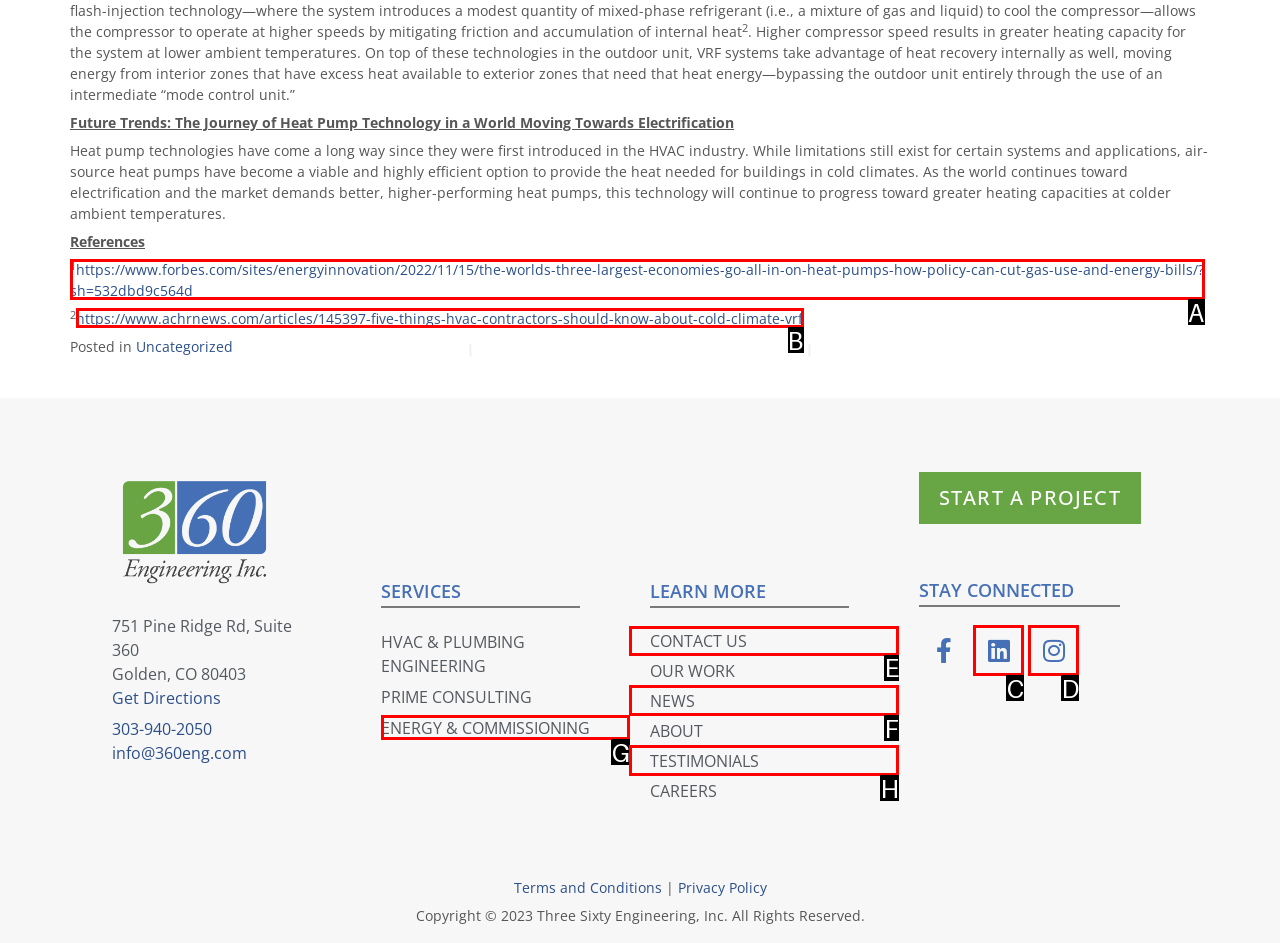Tell me the letter of the correct UI element to click for this instruction: Visit the 'CONTACT US' page. Answer with the letter only.

E